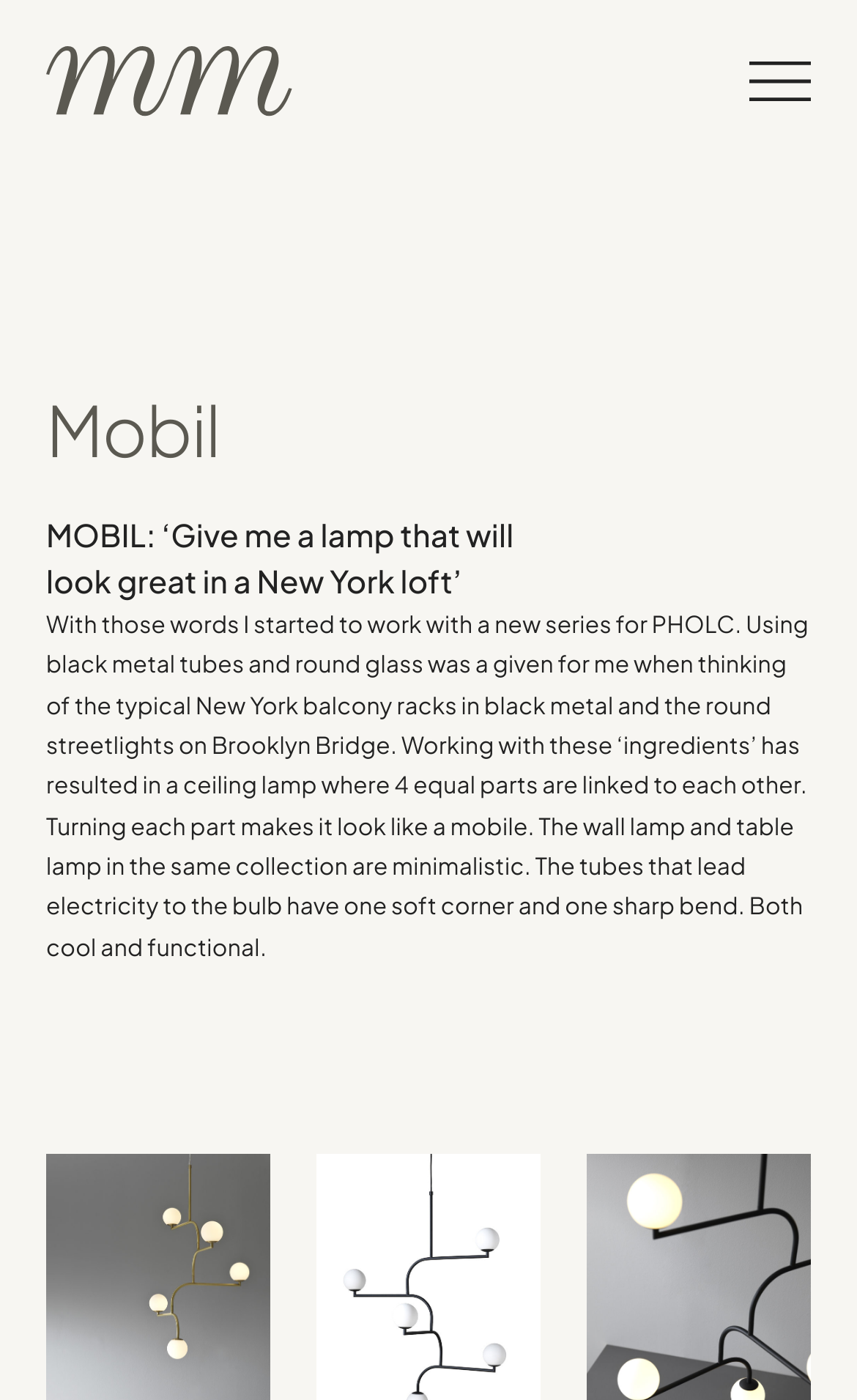Please specify the bounding box coordinates in the format (top-left x, top-left y, bottom-right x, bottom-right y), with values ranging from 0 to 1. Identify the bounding box for the UI component described as follows: logo_dark Created with Sketch.

[0.054, 0.033, 0.341, 0.083]